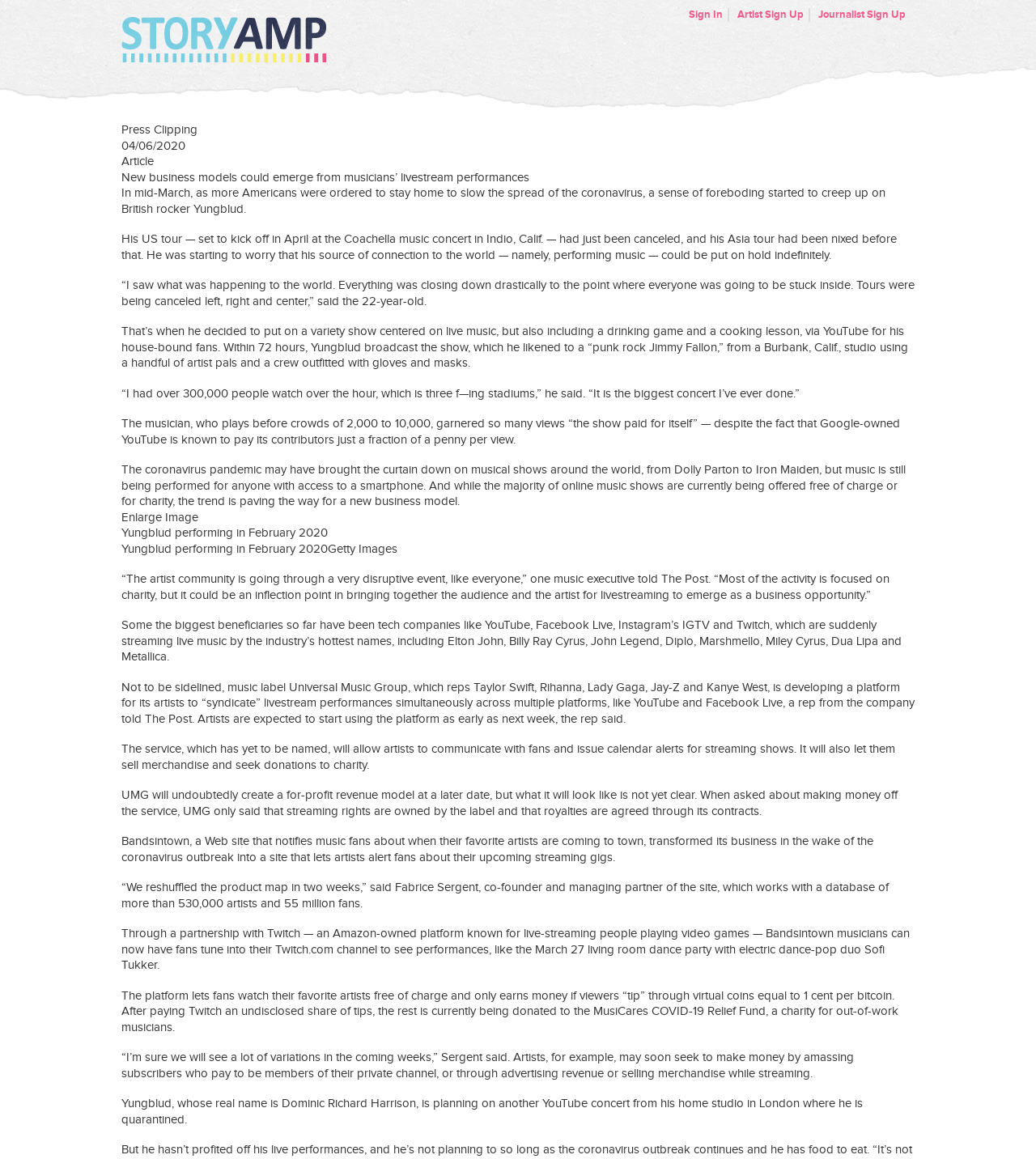Provide a brief response using a word or short phrase to this question:
What is the date mentioned in the article?

04/06/2020